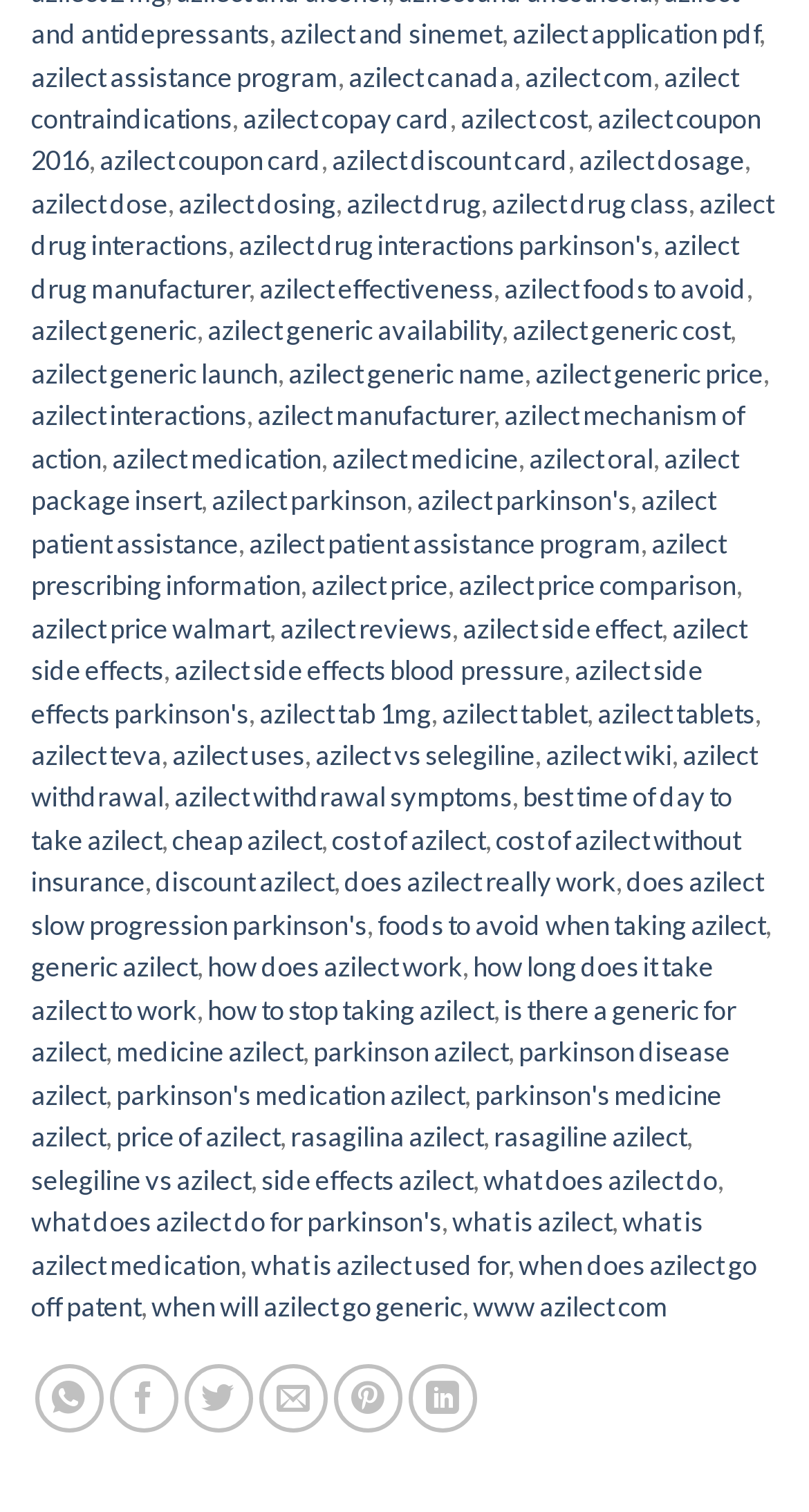Please find the bounding box coordinates of the element that you should click to achieve the following instruction: "check azilect cost". The coordinates should be presented as four float numbers between 0 and 1: [left, top, right, bottom].

[0.569, 0.067, 0.726, 0.089]